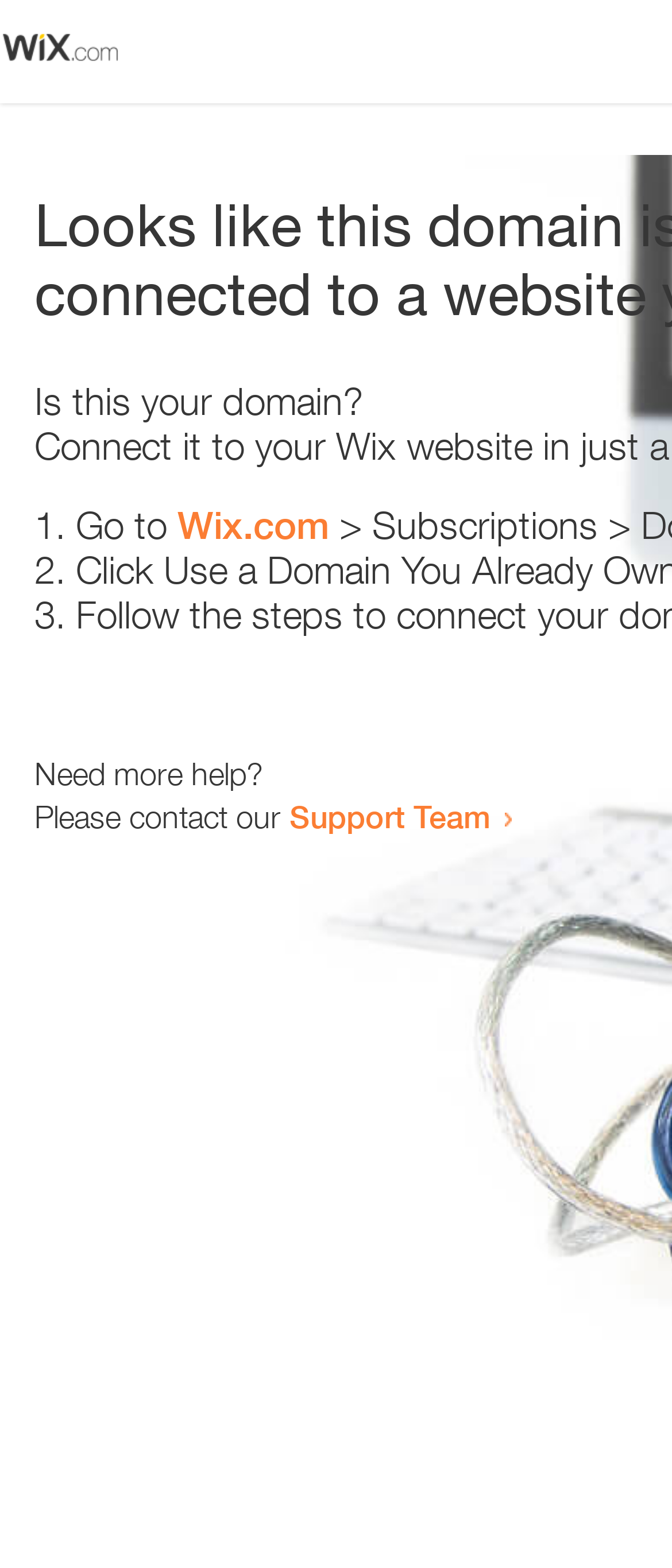What is the question being asked at the top of the webpage?
Carefully examine the image and provide a detailed answer to the question.

The webpage contains a static text 'Is this your domain?' at the top which suggests that this is the question being asked.